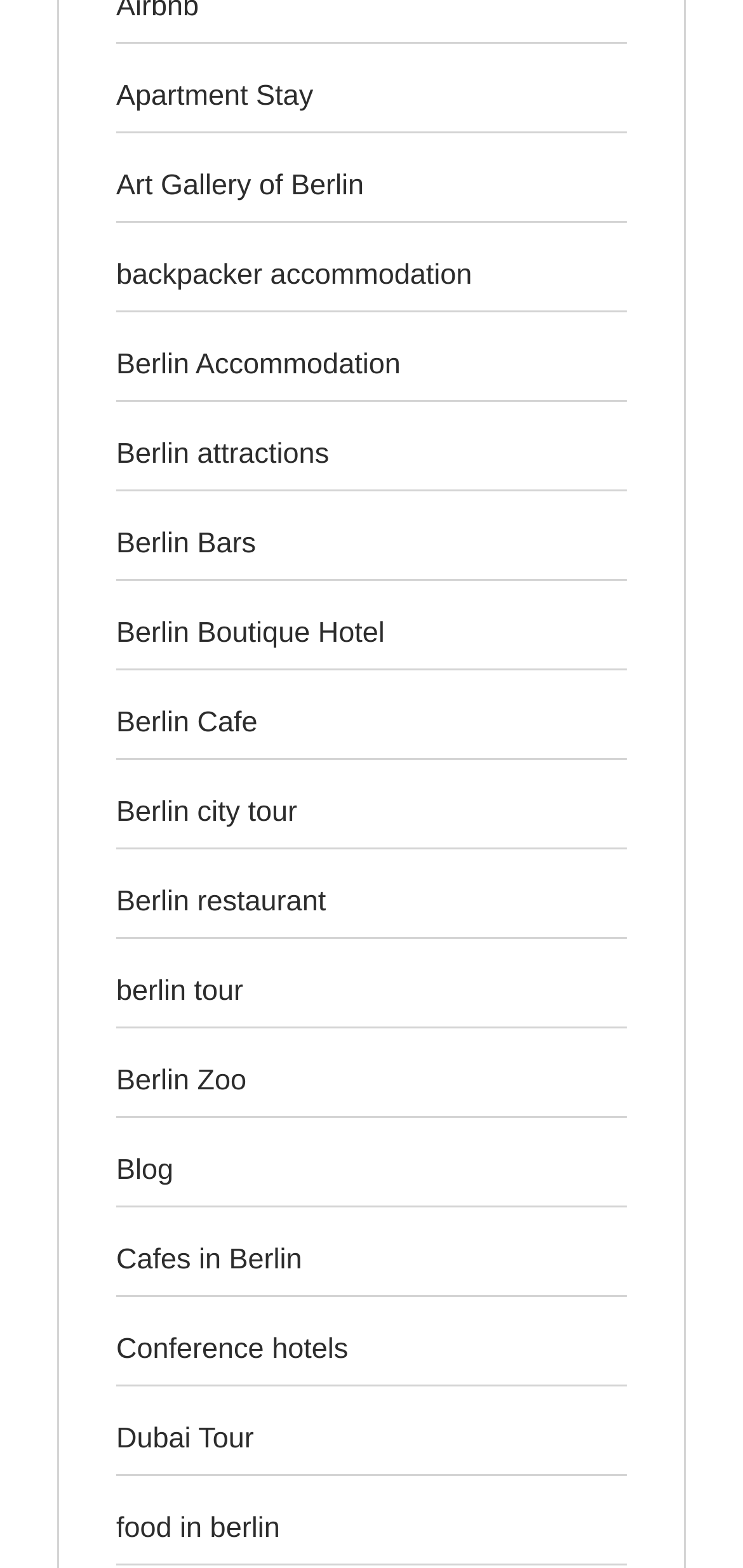What type of accommodations are listed?
Using the image provided, answer with just one word or phrase.

Hotels and apartments